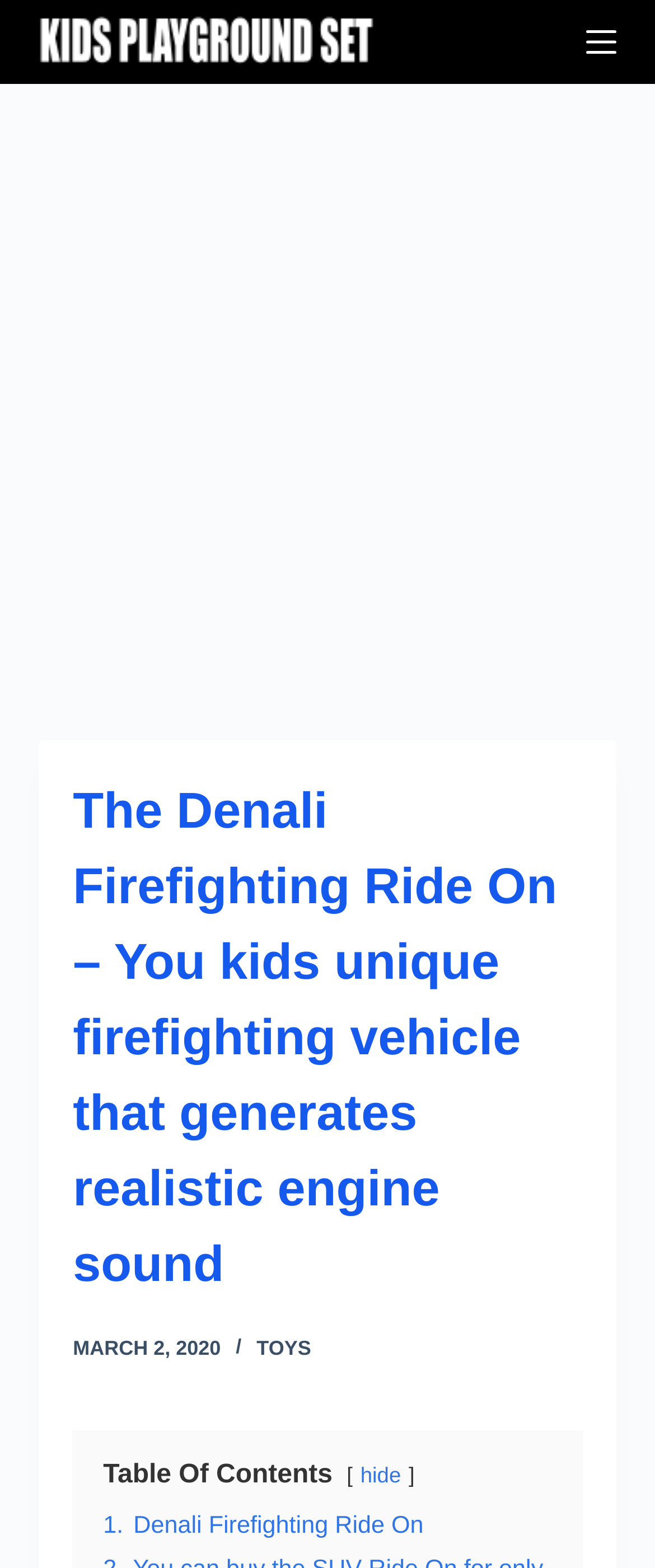What type of vehicle is being described?
Utilize the image to construct a detailed and well-explained answer.

Based on the header and the content of the webpage, it appears that the webpage is describing a unique firefighting vehicle designed for kids, which generates realistic engine sound.